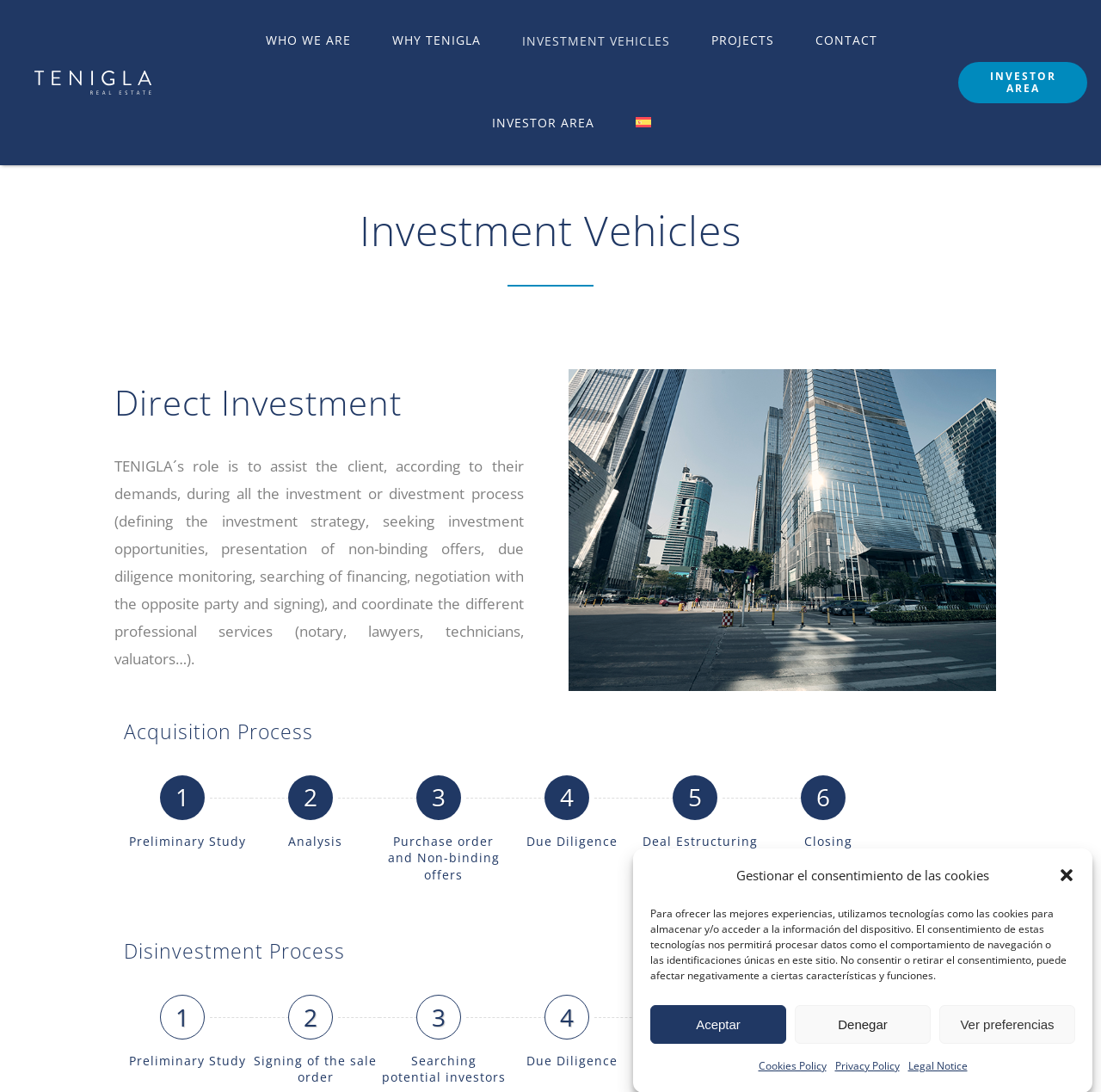Locate the bounding box of the UI element described by: "Investor Area" in the given webpage screenshot.

[0.428, 0.076, 0.559, 0.151]